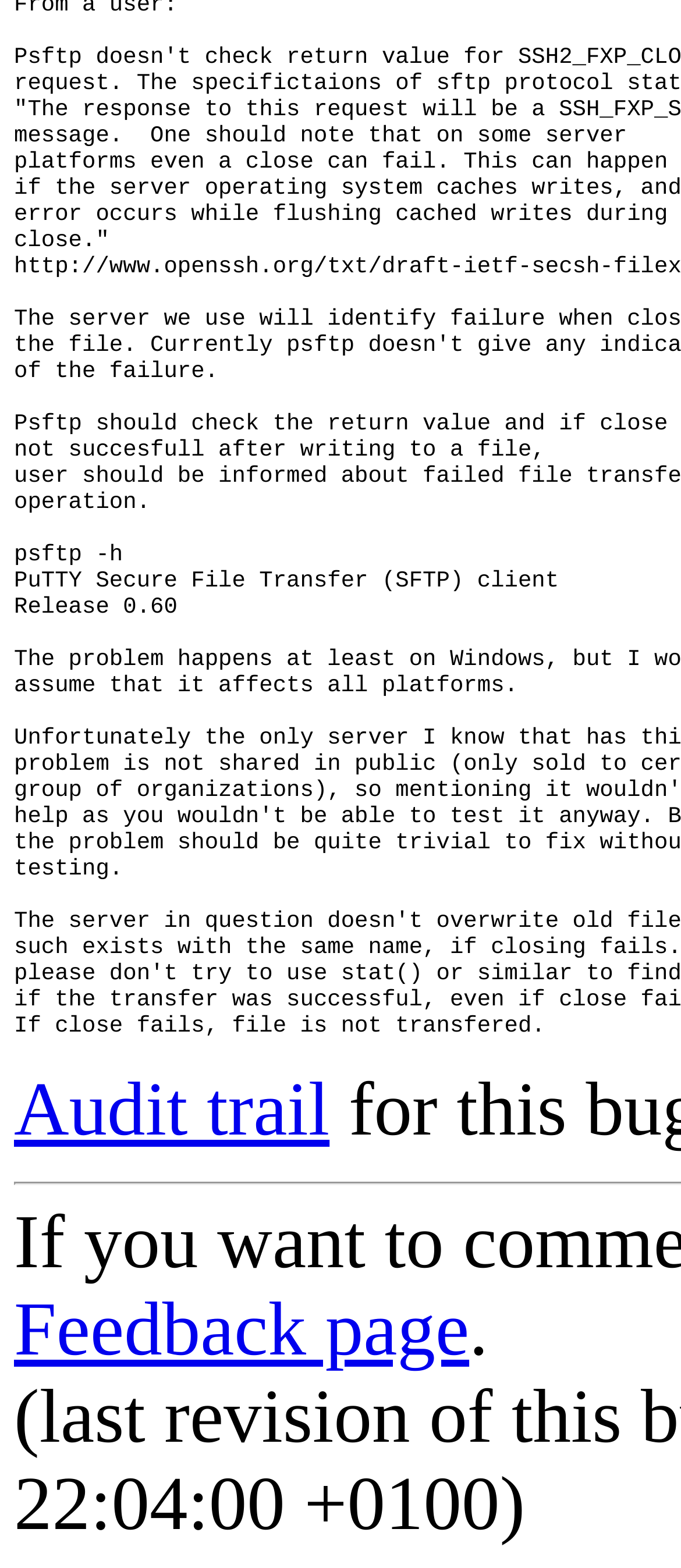Please predict the bounding box coordinates (top-left x, top-left y, bottom-right x, bottom-right y) for the UI element in the screenshot that fits the description: parent_node: SHOP

None